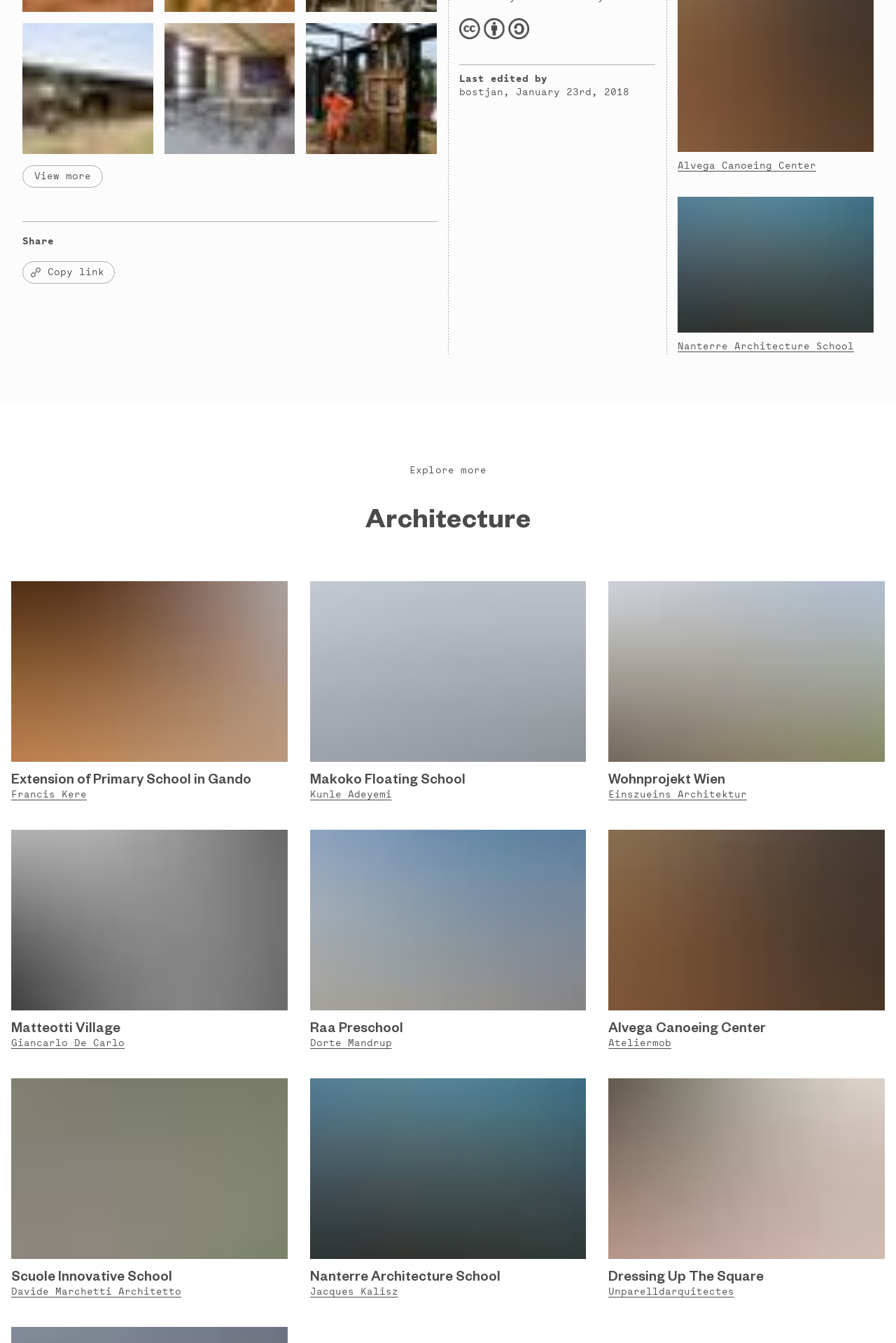Pinpoint the bounding box coordinates of the area that should be clicked to complete the following instruction: "Visit Alvega Canoeing Center". The coordinates must be given as four float numbers between 0 and 1, i.e., [left, top, right, bottom].

[0.756, 0.117, 0.97, 0.13]